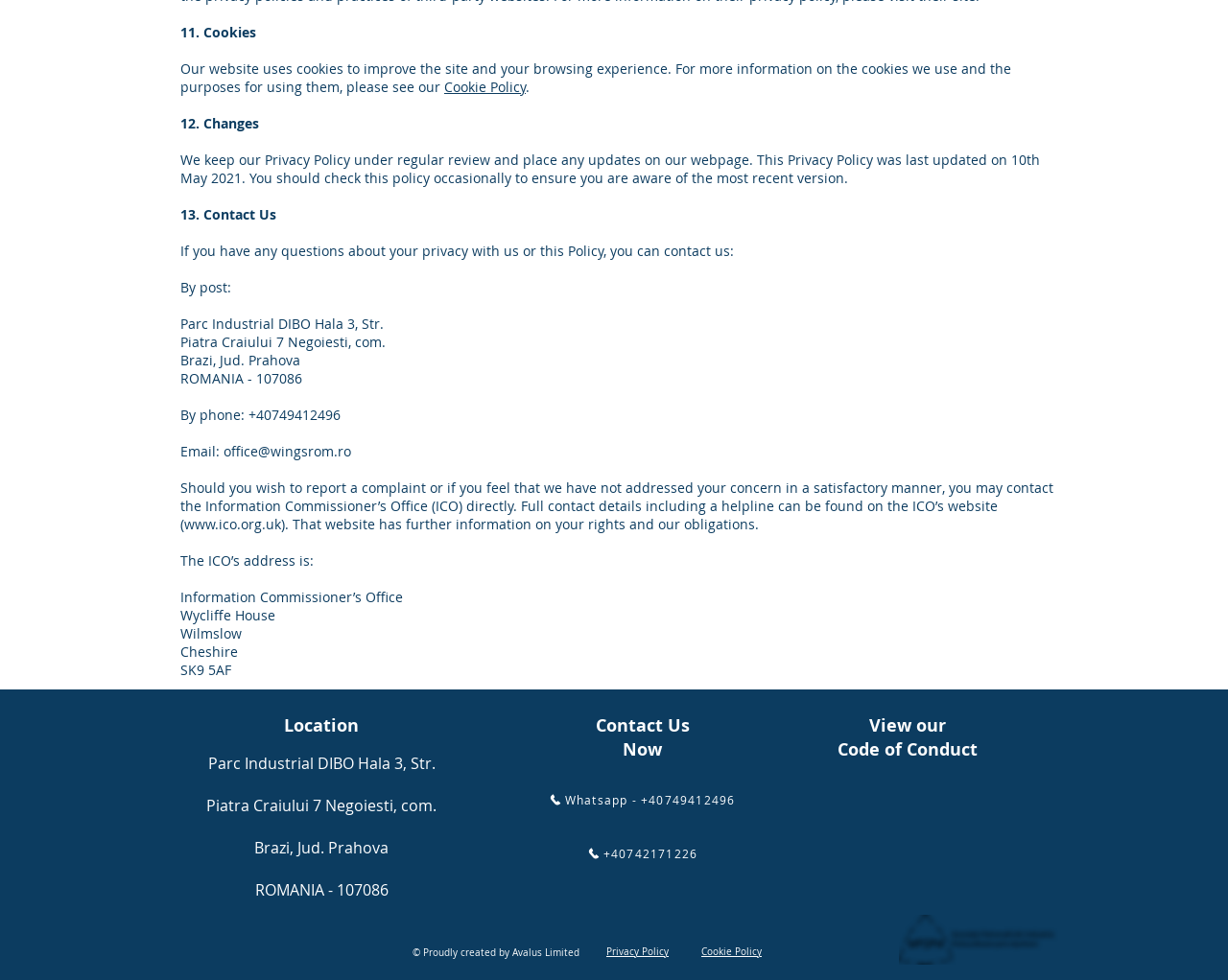Show the bounding box coordinates of the element that should be clicked to complete the task: "Check the location".

[0.231, 0.728, 0.292, 0.752]